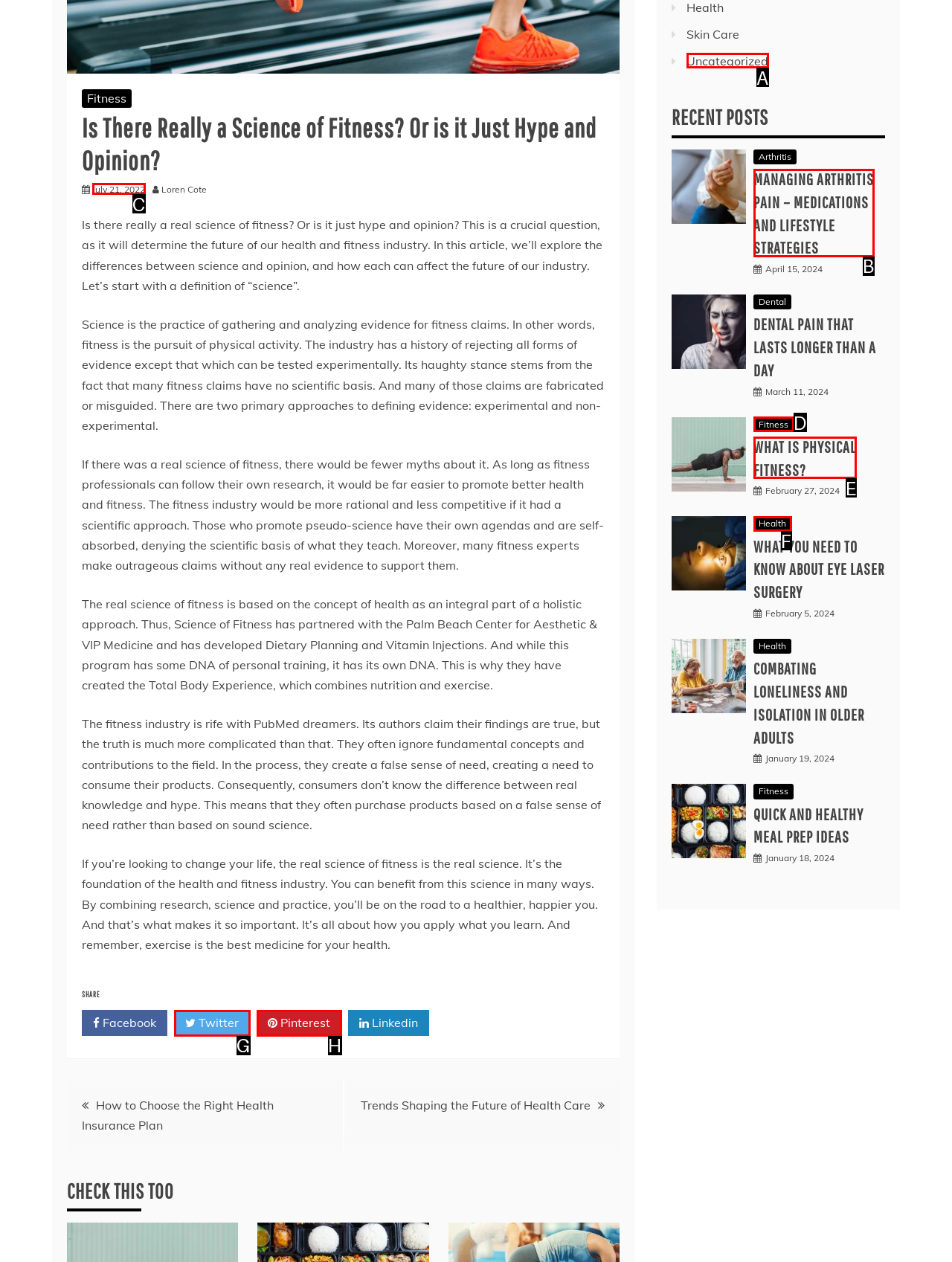Given the description: What is Physical Fitness?, identify the matching HTML element. Provide the letter of the correct option.

E